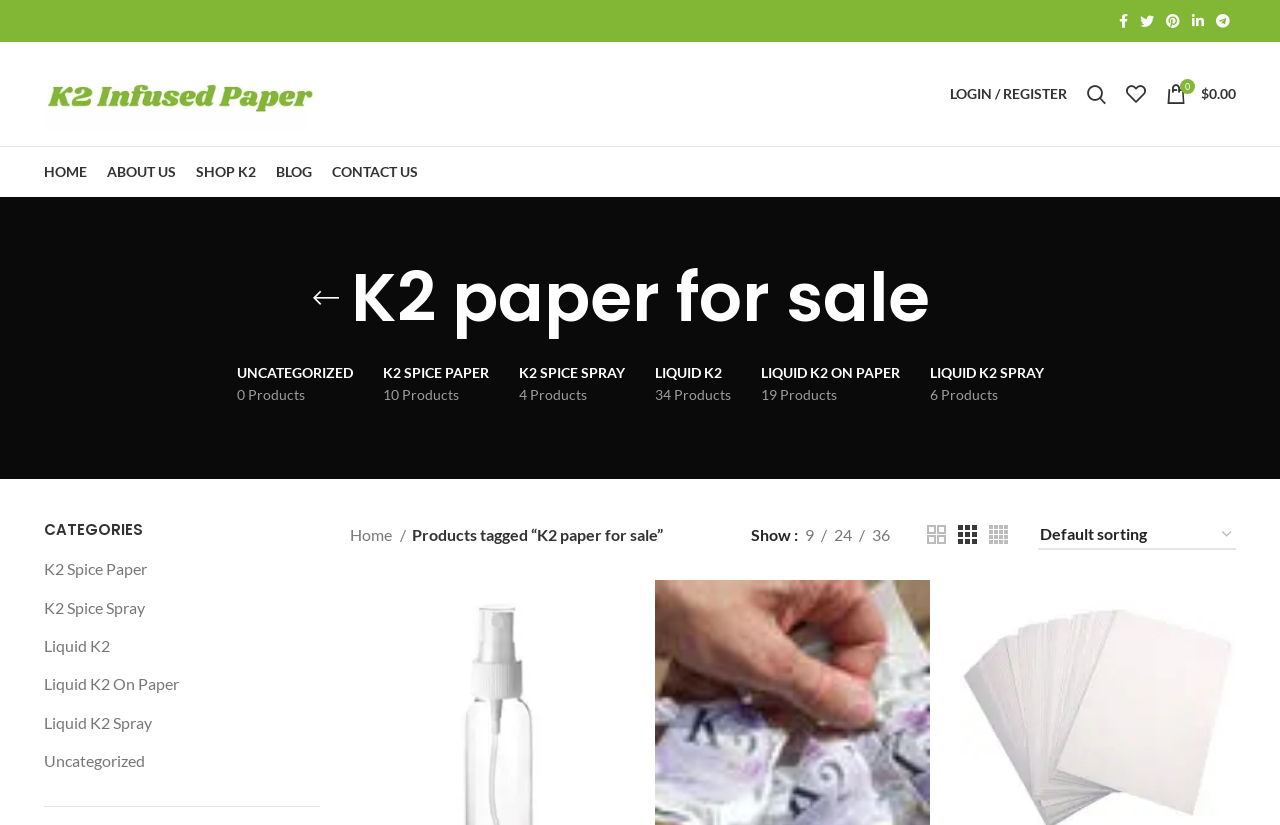Identify the bounding box coordinates of the part that should be clicked to carry out this instruction: "Search for products".

[0.841, 0.09, 0.872, 0.138]